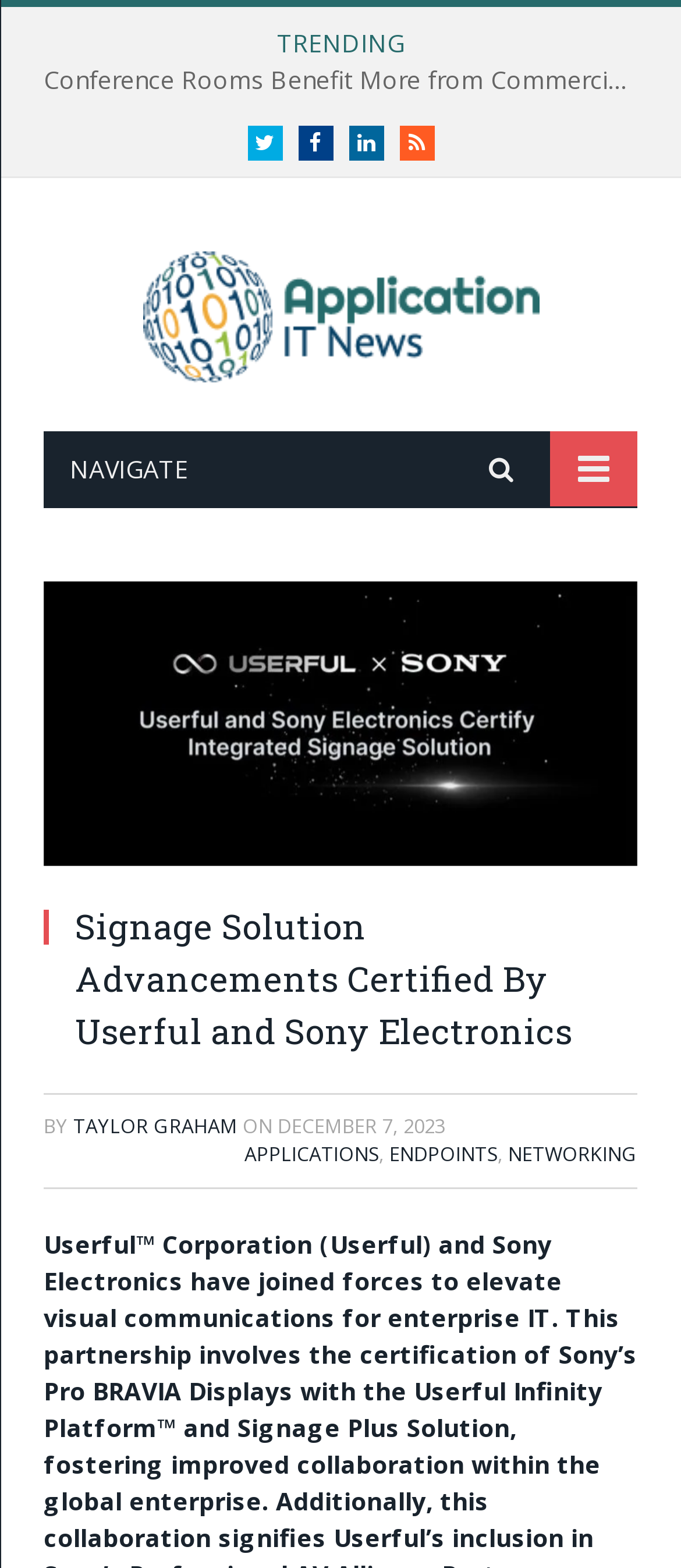Please identify the bounding box coordinates of the area that needs to be clicked to fulfill the following instruction: "Check the latest news."

[0.064, 0.275, 0.936, 0.324]